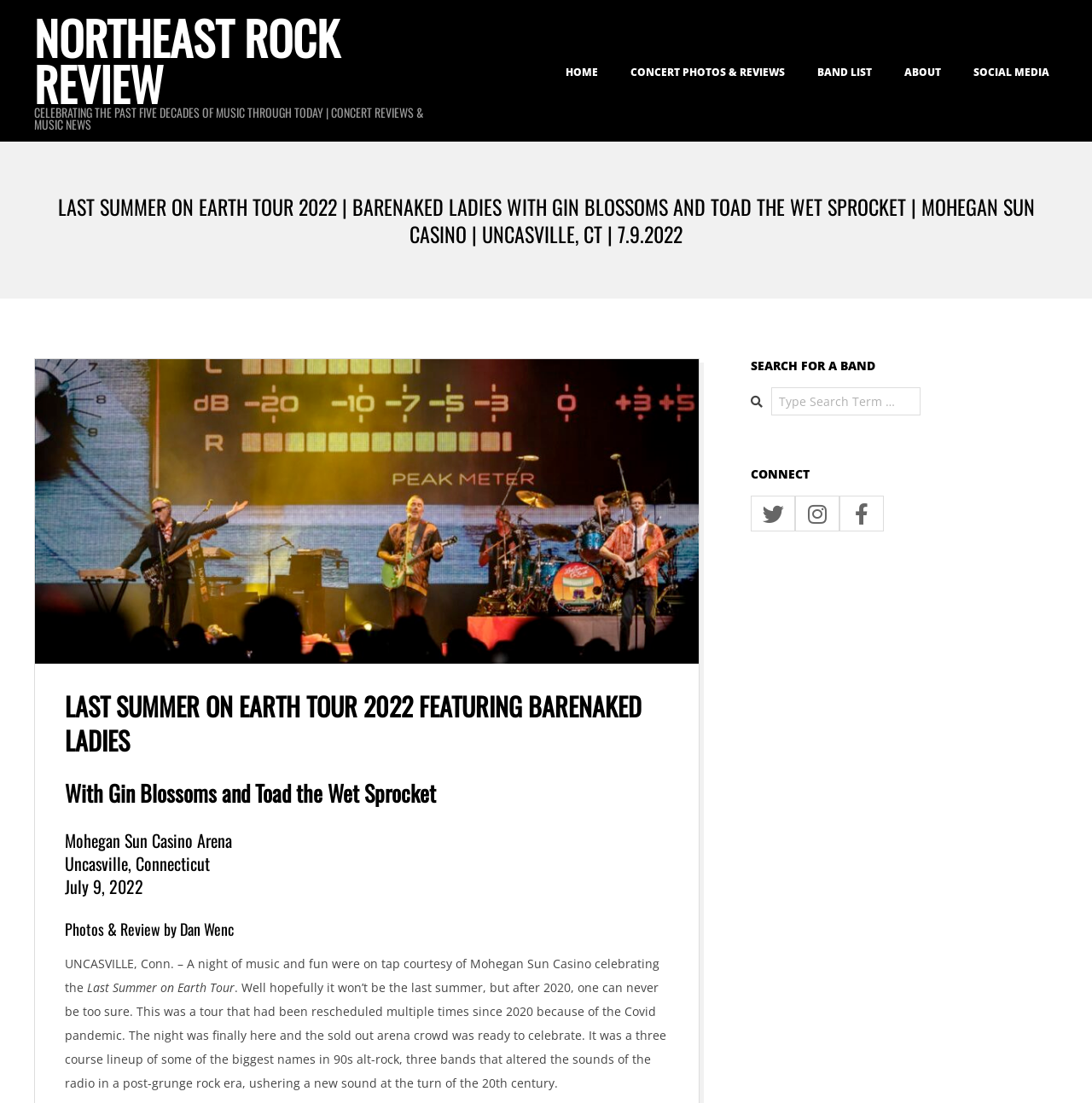Who wrote the concert review?
Using the image, respond with a single word or phrase.

Dan Wenc